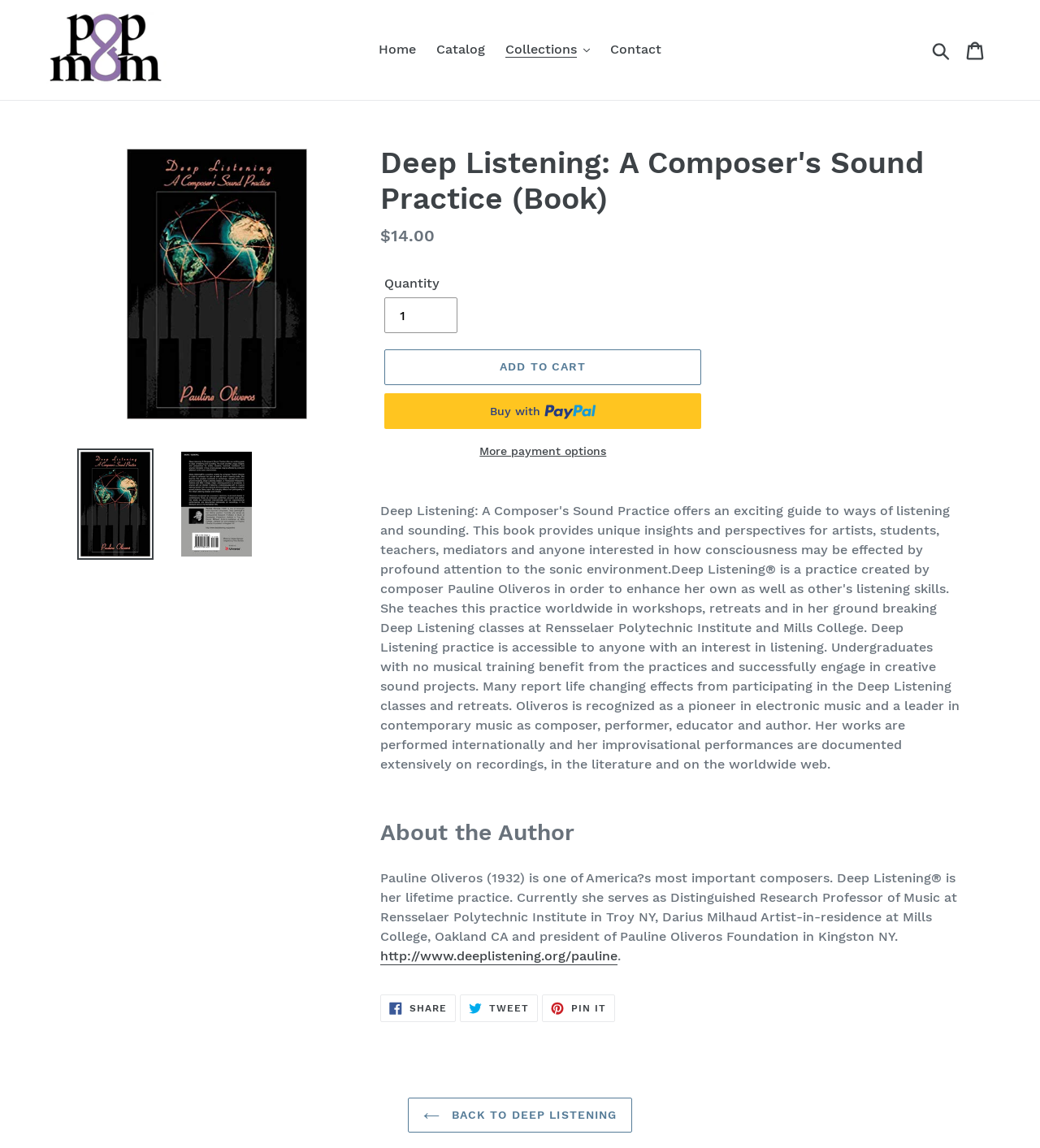Provide a single word or phrase to answer the given question: 
What is the function of the 'ADD TO CART' button?

To add the book to the cart